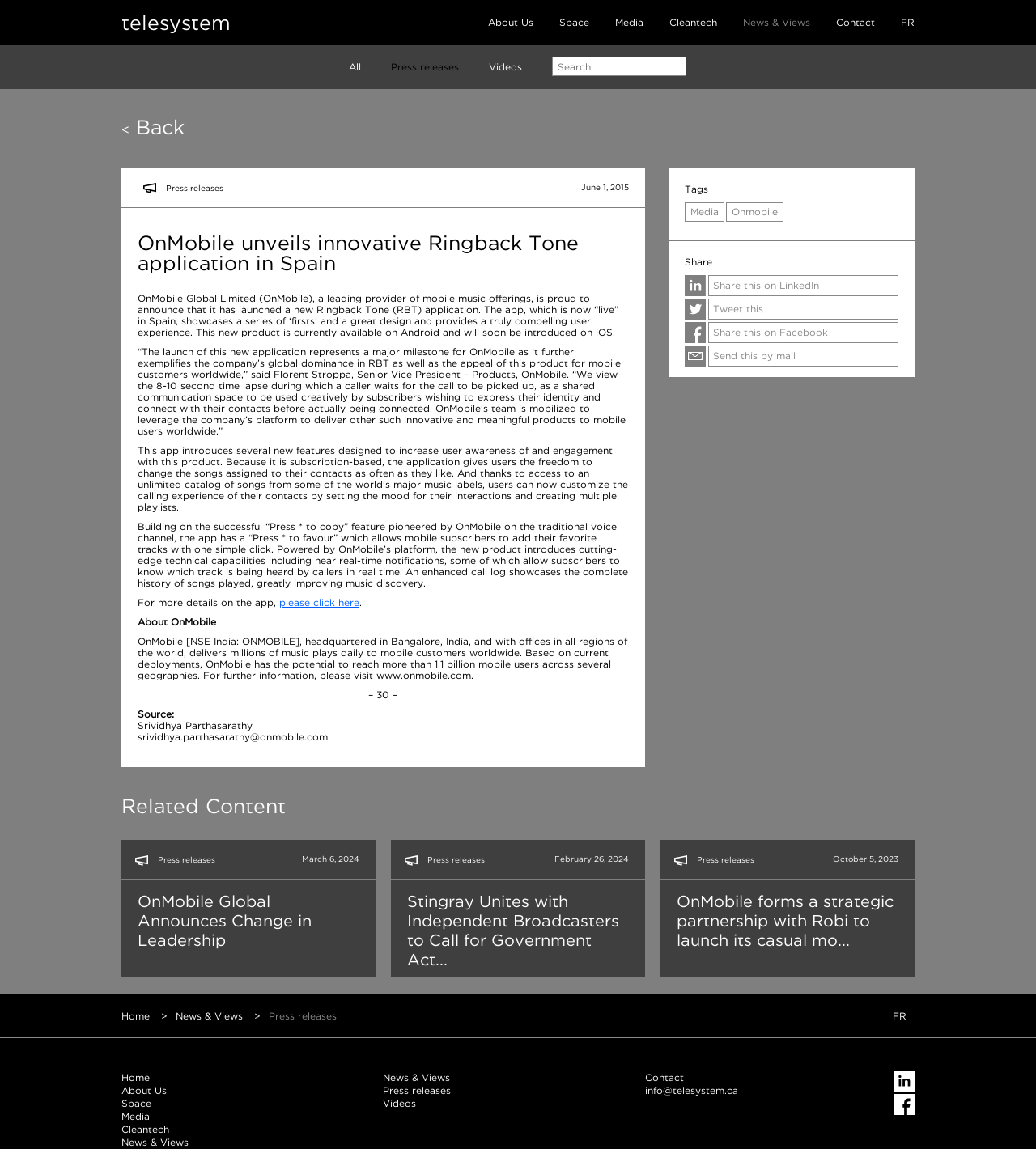What is the date of the press release 'OnMobile Global Announces Change in Leadership'?
Refer to the image and provide a detailed answer to the question.

According to the webpage content, specifically the article section, the date of the press release 'OnMobile Global Announces Change in Leadership' is March 6, 2024.